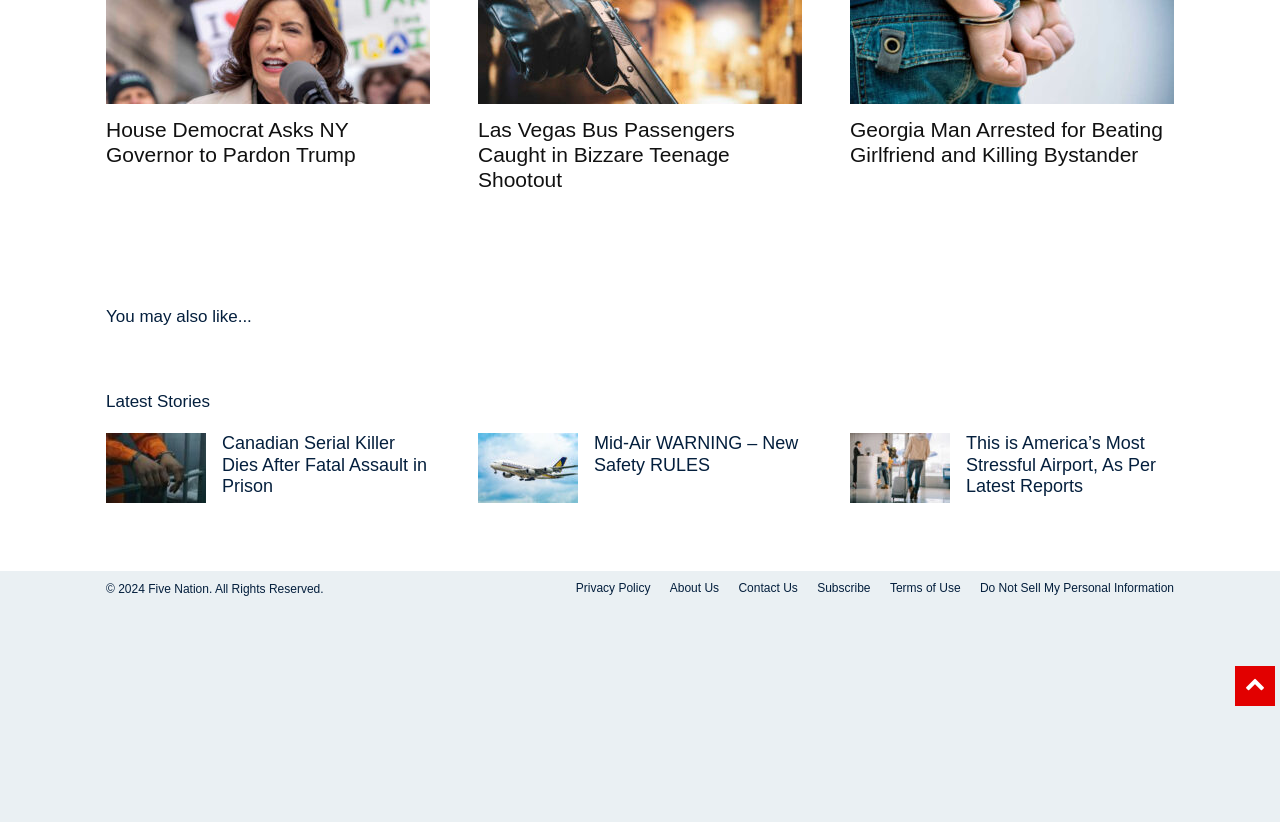Provide the bounding box coordinates of the UI element that matches the description: "Privacy Policy".

[0.45, 0.704, 0.508, 0.726]